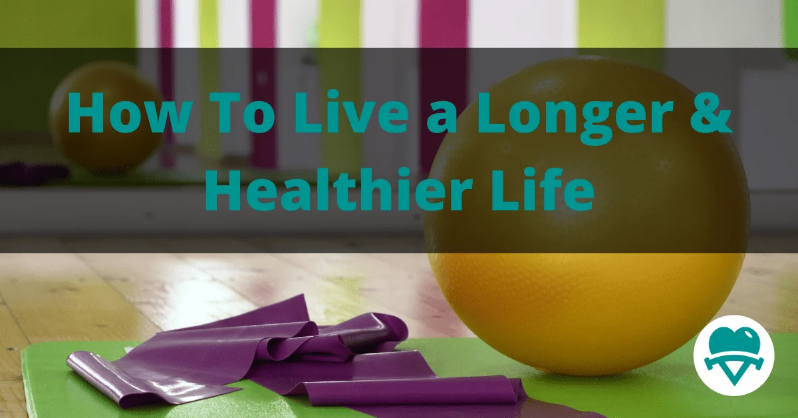What is the theme of the image?
Provide a fully detailed and comprehensive answer to the question.

The title 'How To Live a Longer & Healthier Life' overlaying the image and the presence of fitness equipment and a heart symbol in the corner reinforce the theme of living a longer and healthier life.